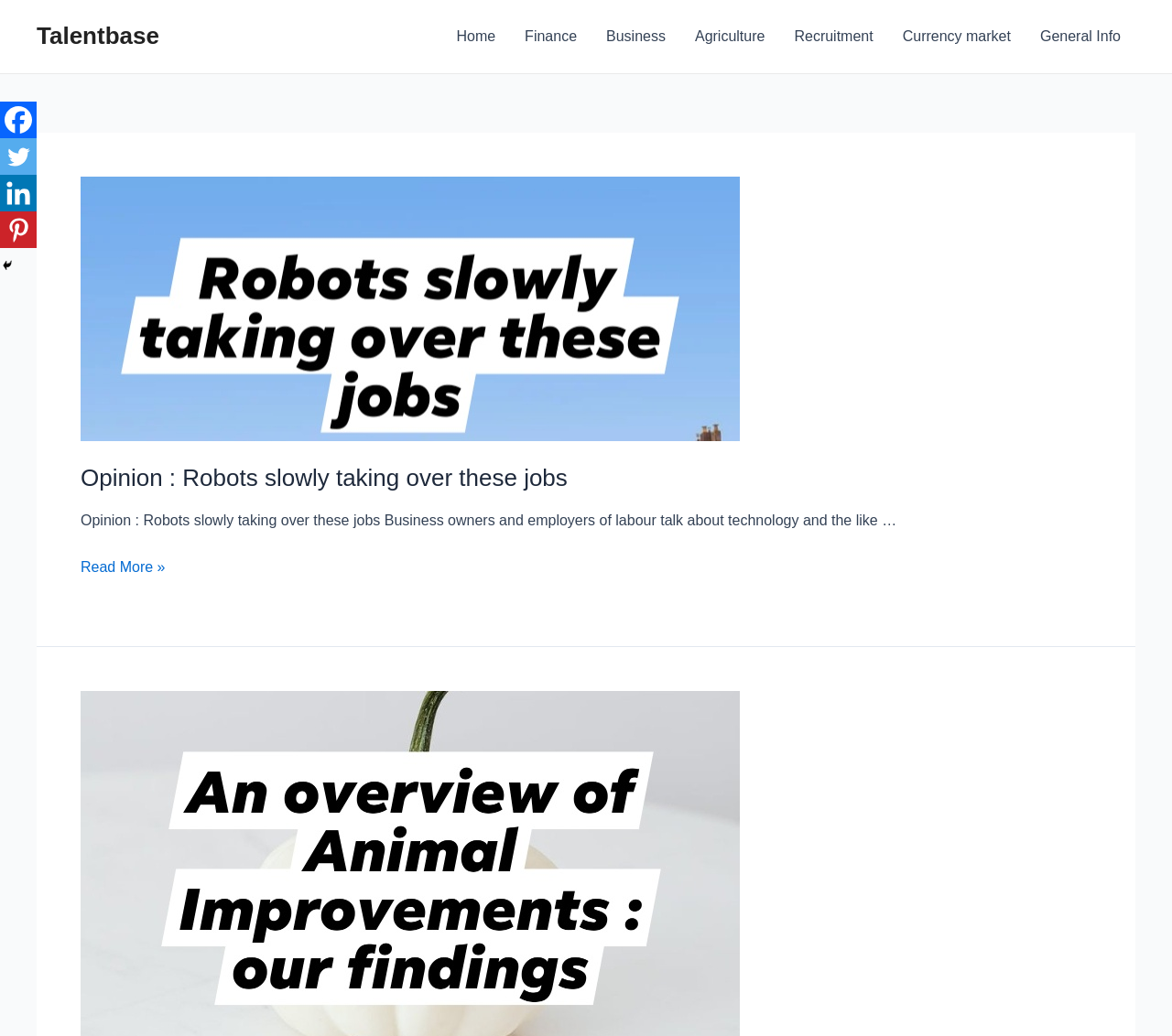What is the purpose of the 'Hide' button?
Can you provide an in-depth and detailed response to the question?

The 'Hide' button is located at the top left corner of the webpage, and its purpose is to hide certain content from view. When clicked, it will likely hide the corresponding content, allowing the user to customize their viewing experience.